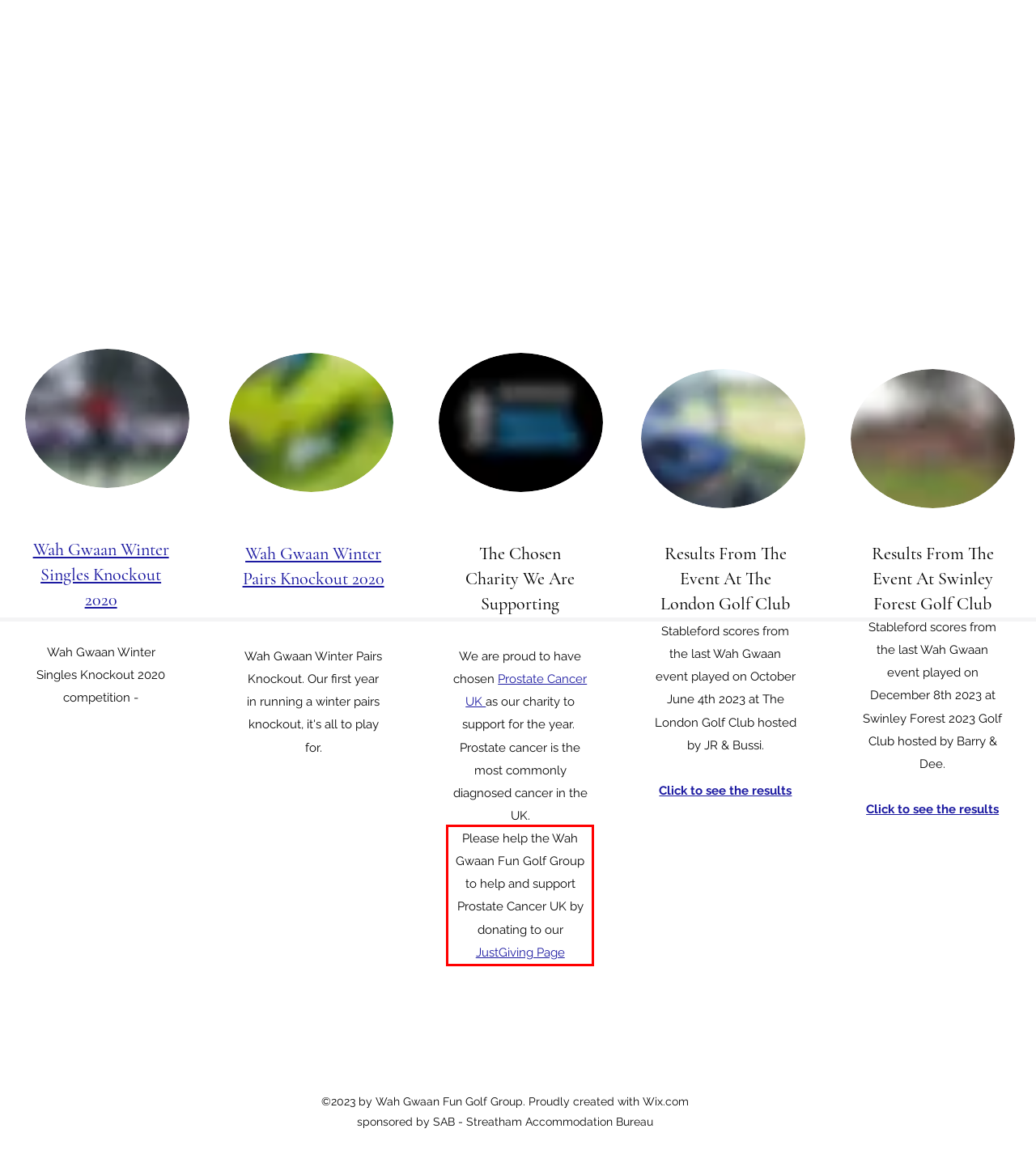Please identify the text within the red rectangular bounding box in the provided webpage screenshot.

Please help the Wah Gwaan Fun Golf Group to help and support Prostate Cancer UK by donating to our JustGiving Page